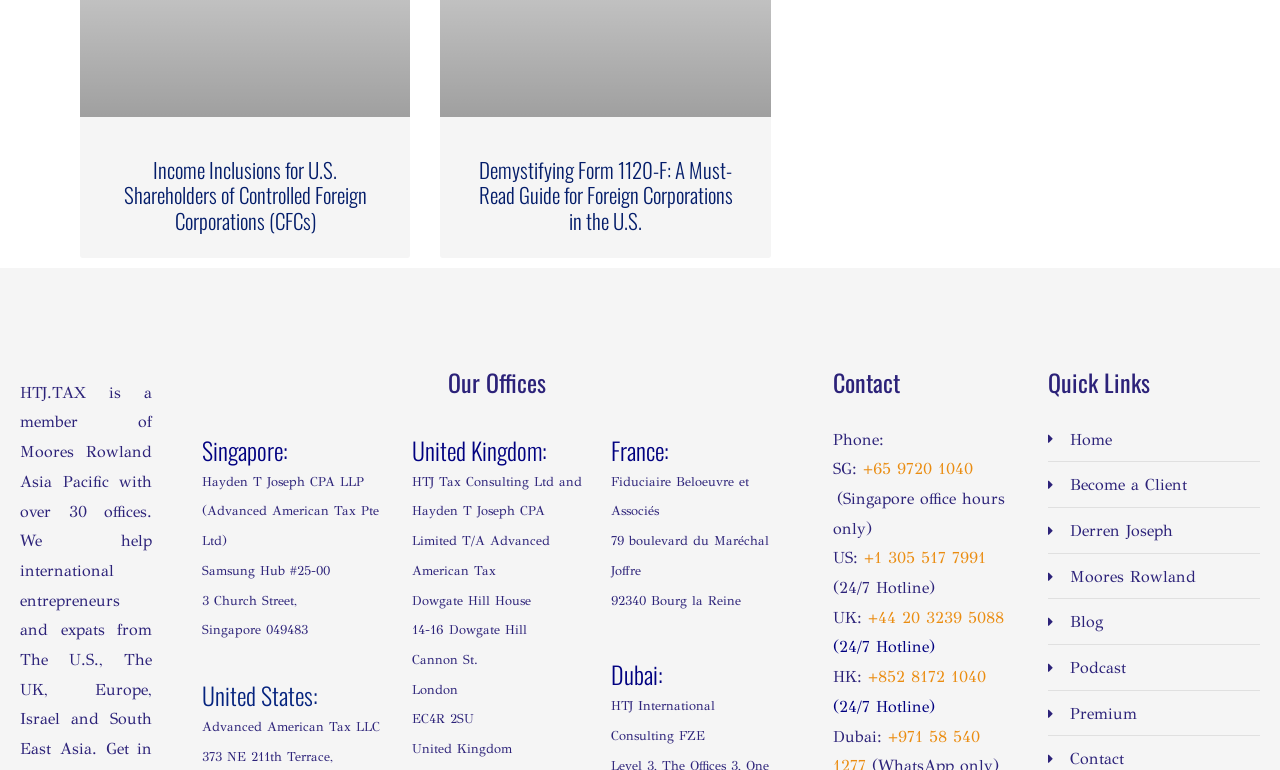Using the given description, provide the bounding box coordinates formatted as (top-left x, top-left y, bottom-right x, bottom-right y), with all values being floating point numbers between 0 and 1. Description: United Kingdom:

[0.322, 0.56, 0.427, 0.607]